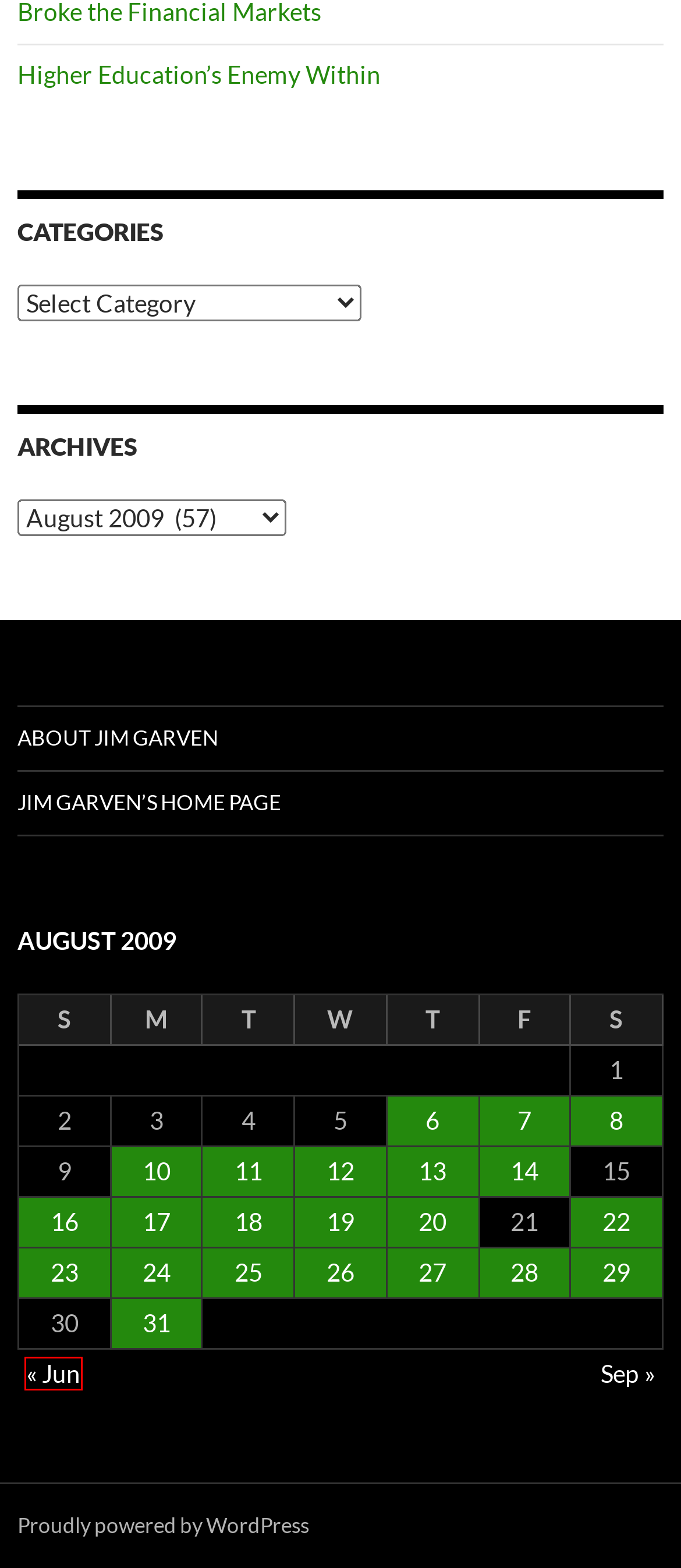Look at the screenshot of a webpage where a red bounding box surrounds a UI element. Your task is to select the best-matching webpage description for the new webpage after you click the element within the bounding box. The available options are:
A. Blog Tool, Publishing Platform, and CMS – WordPress.org
B. 07 | August | 2009 | Jim Garven’s Blog
C. 20 | August | 2009 | Jim Garven’s Blog
D. 24 | August | 2009 | Jim Garven’s Blog
E. 27 | August | 2009 | Jim Garven’s Blog
F. 06 | August | 2009 | Jim Garven’s Blog
G. June | 2009 | Jim Garven’s Blog
H. 23 | August | 2009 | Jim Garven’s Blog

G